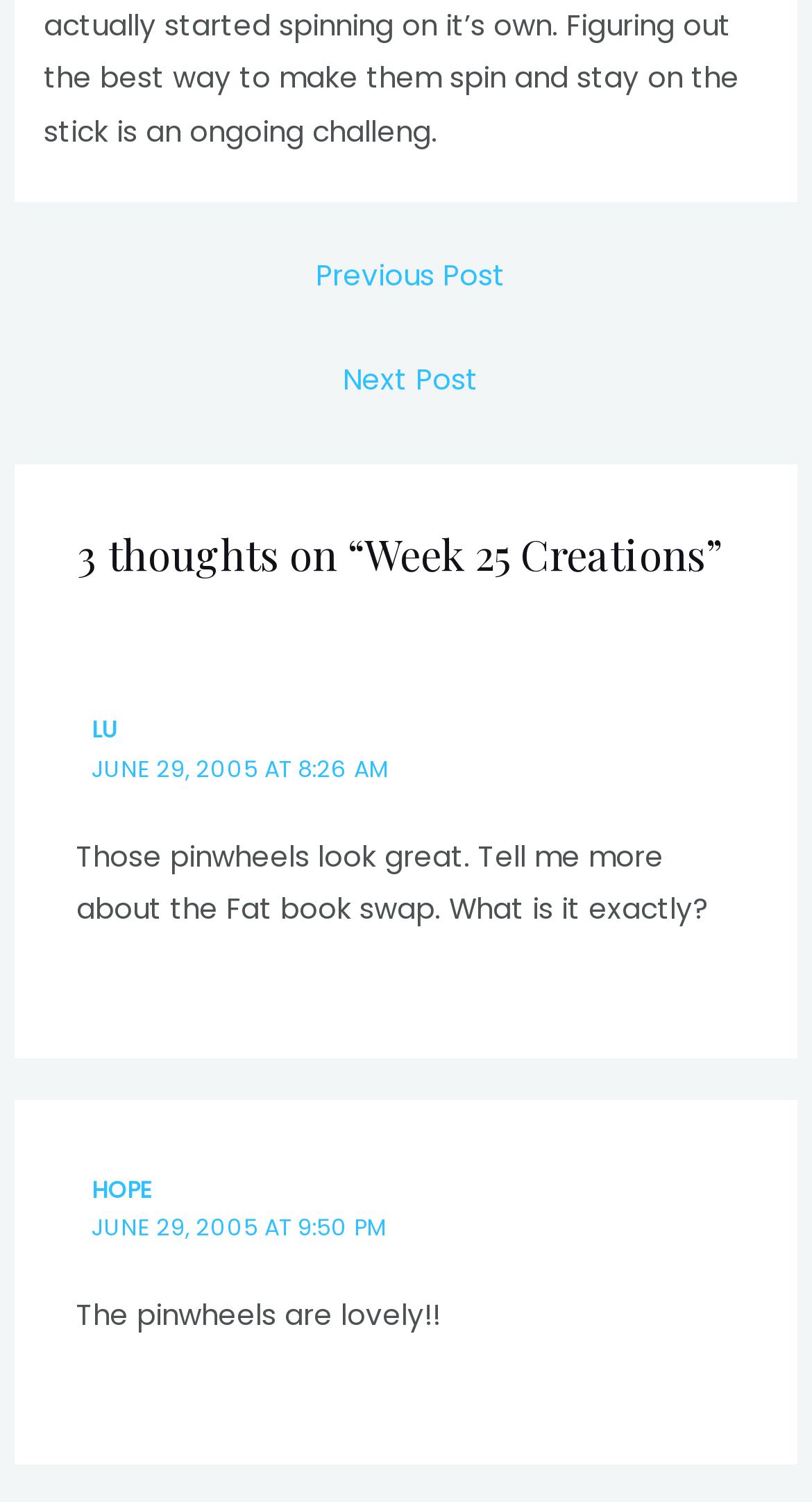Calculate the bounding box coordinates for the UI element based on the following description: "Lu". Ensure the coordinates are four float numbers between 0 and 1, i.e., [left, top, right, bottom].

[0.113, 0.476, 0.146, 0.497]